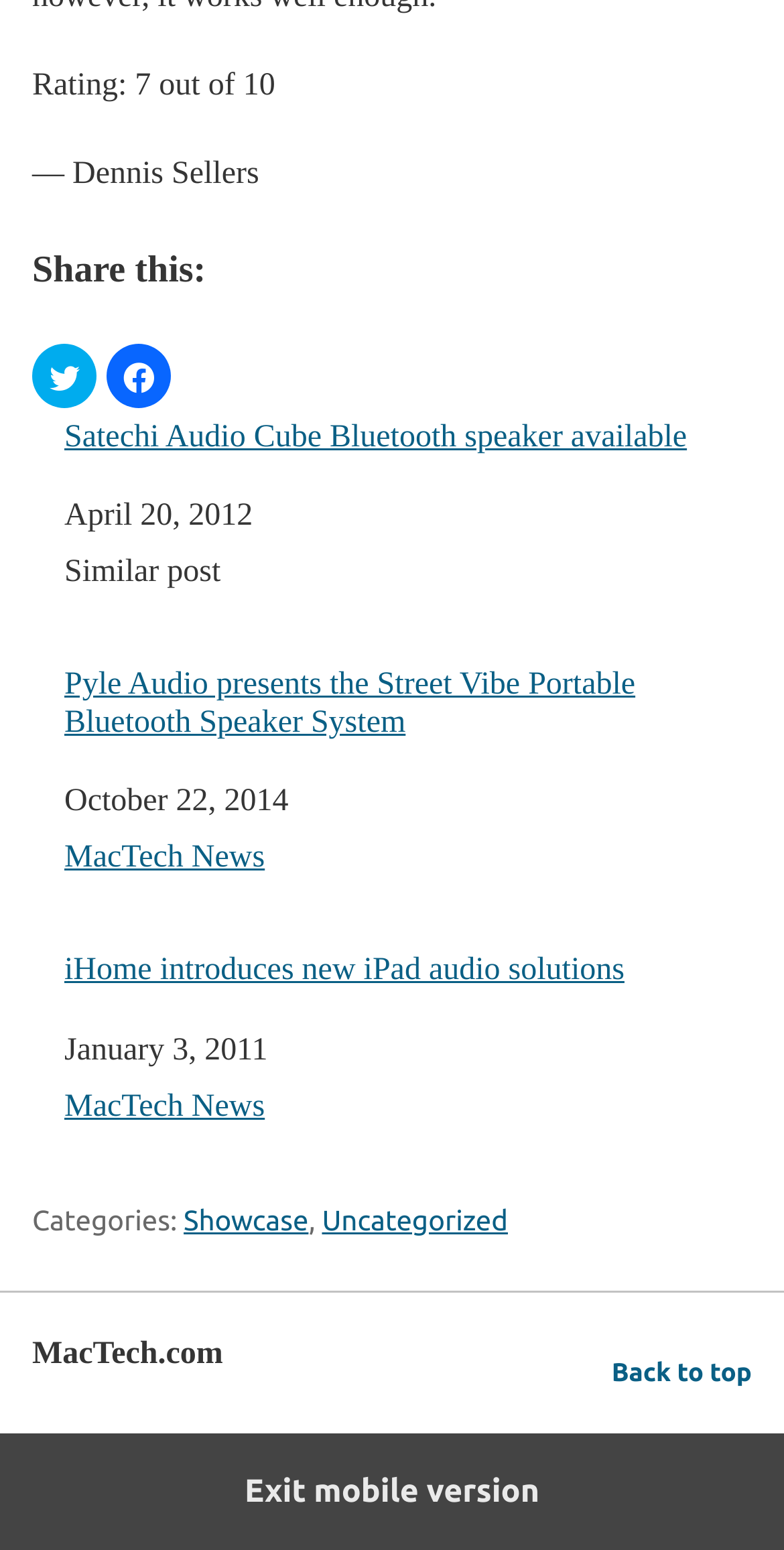Based on the image, provide a detailed and complete answer to the question: 
What categories are listed in the footer?

The footer of the webpage lists categories, which are 'Showcase' and 'Uncategorized', separated by a comma.